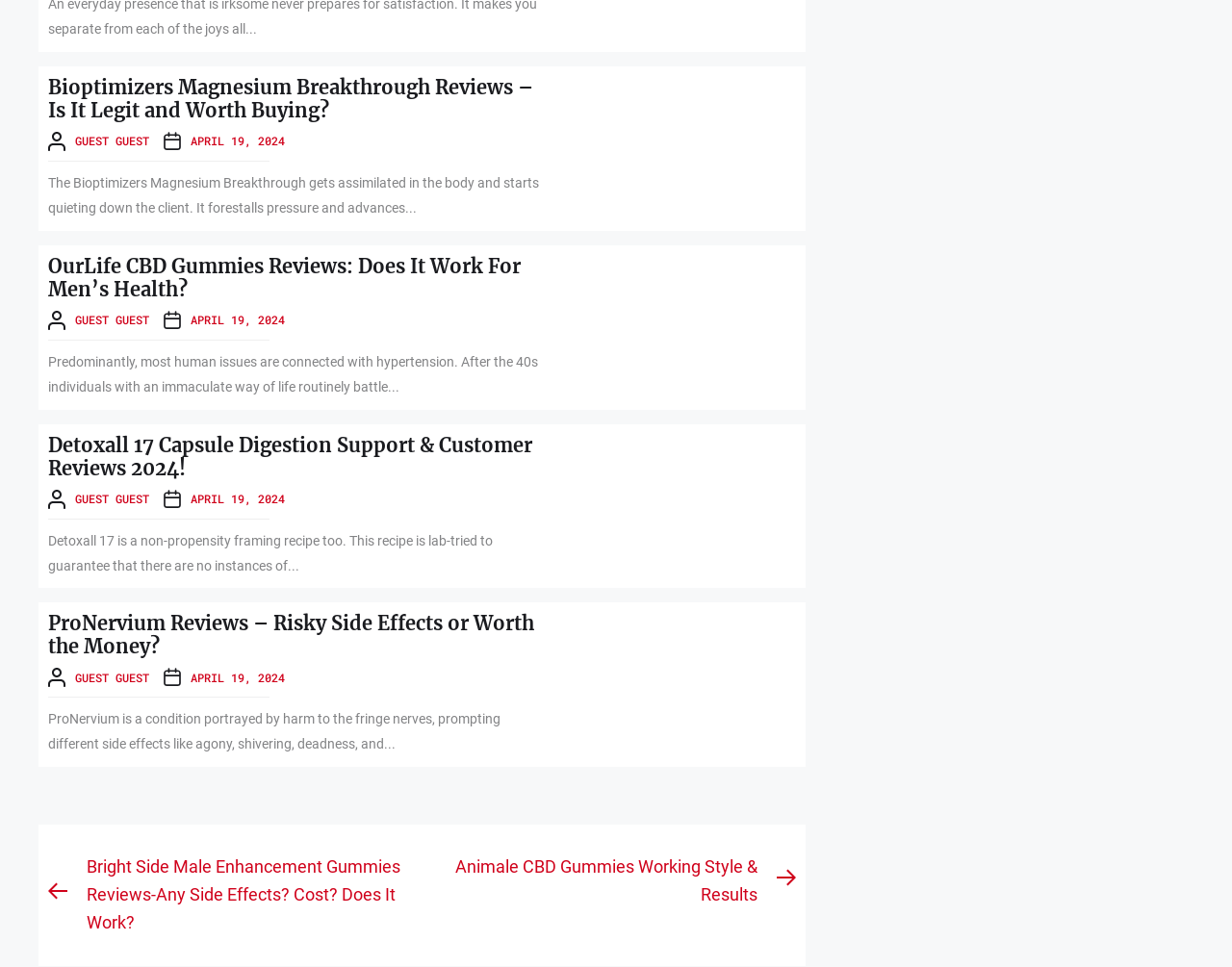Please locate the bounding box coordinates of the element's region that needs to be clicked to follow the instruction: "Read ProNervium reviews". The bounding box coordinates should be provided as four float numbers between 0 and 1, i.e., [left, top, right, bottom].

[0.039, 0.633, 0.441, 0.681]